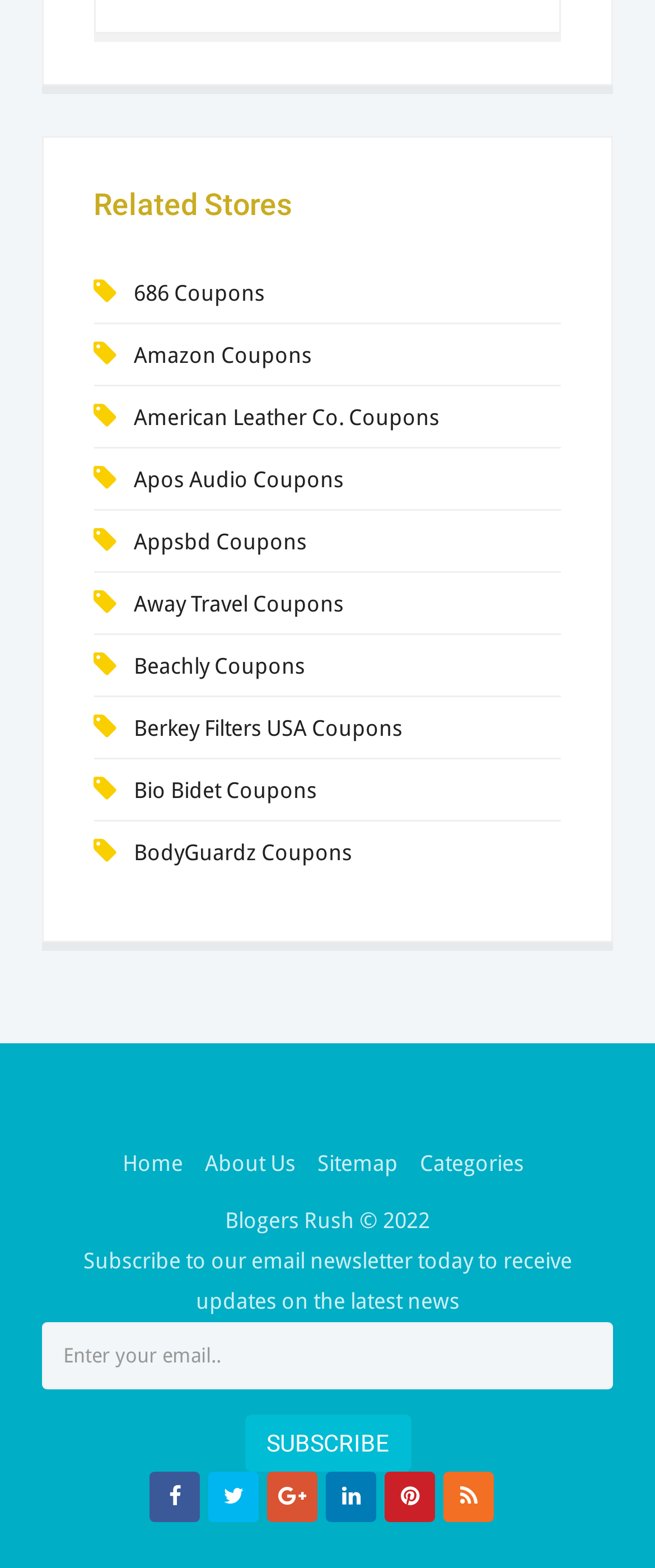Locate the bounding box coordinates of the clickable region necessary to complete the following instruction: "Go to 'Home'". Provide the coordinates in the format of four float numbers between 0 and 1, i.e., [left, top, right, bottom].

[0.187, 0.734, 0.279, 0.751]